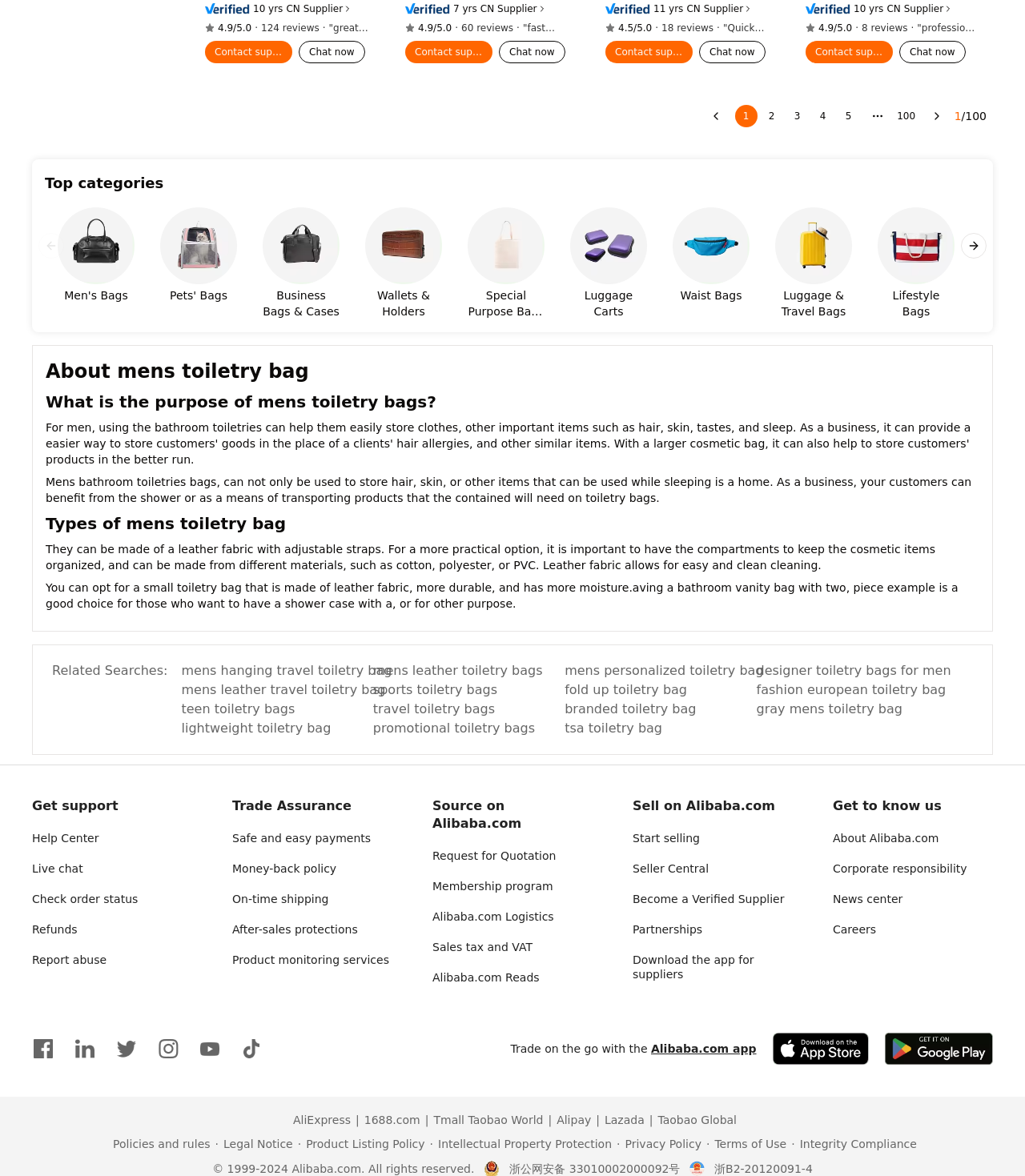Please identify the bounding box coordinates of the clickable area that will allow you to execute the instruction: "Check the reviews of the supplier 'Changsha Pinguan Leather Trade Co., Ltd.'".

[0.395, 0.018, 0.566, 0.029]